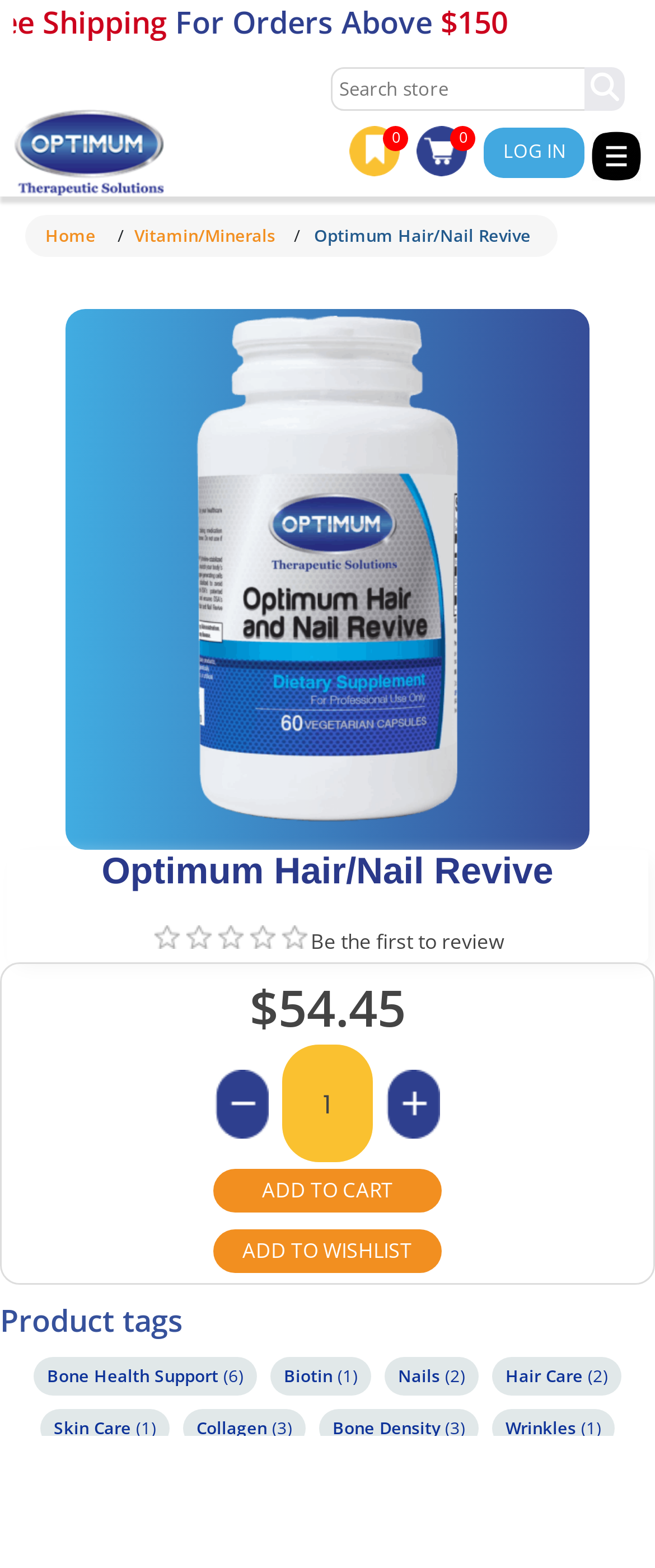Specify the bounding box coordinates for the region that must be clicked to perform the given instruction: "View product details".

[0.479, 0.143, 0.81, 0.158]